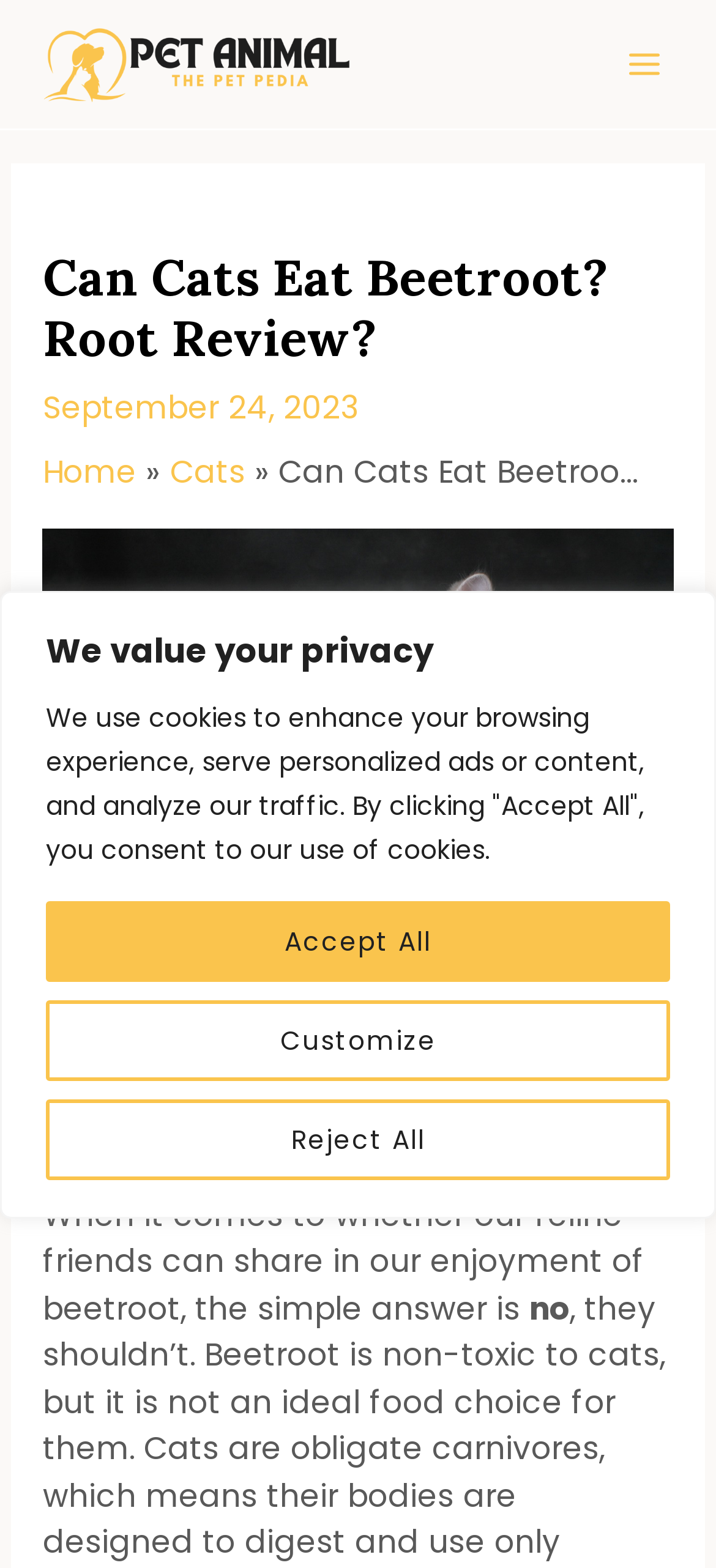What is the image description above the article?
Give a comprehensive and detailed explanation for the question.

I found the image description above the article by looking at the image element, which has the description 'cat, kitten, feline'.